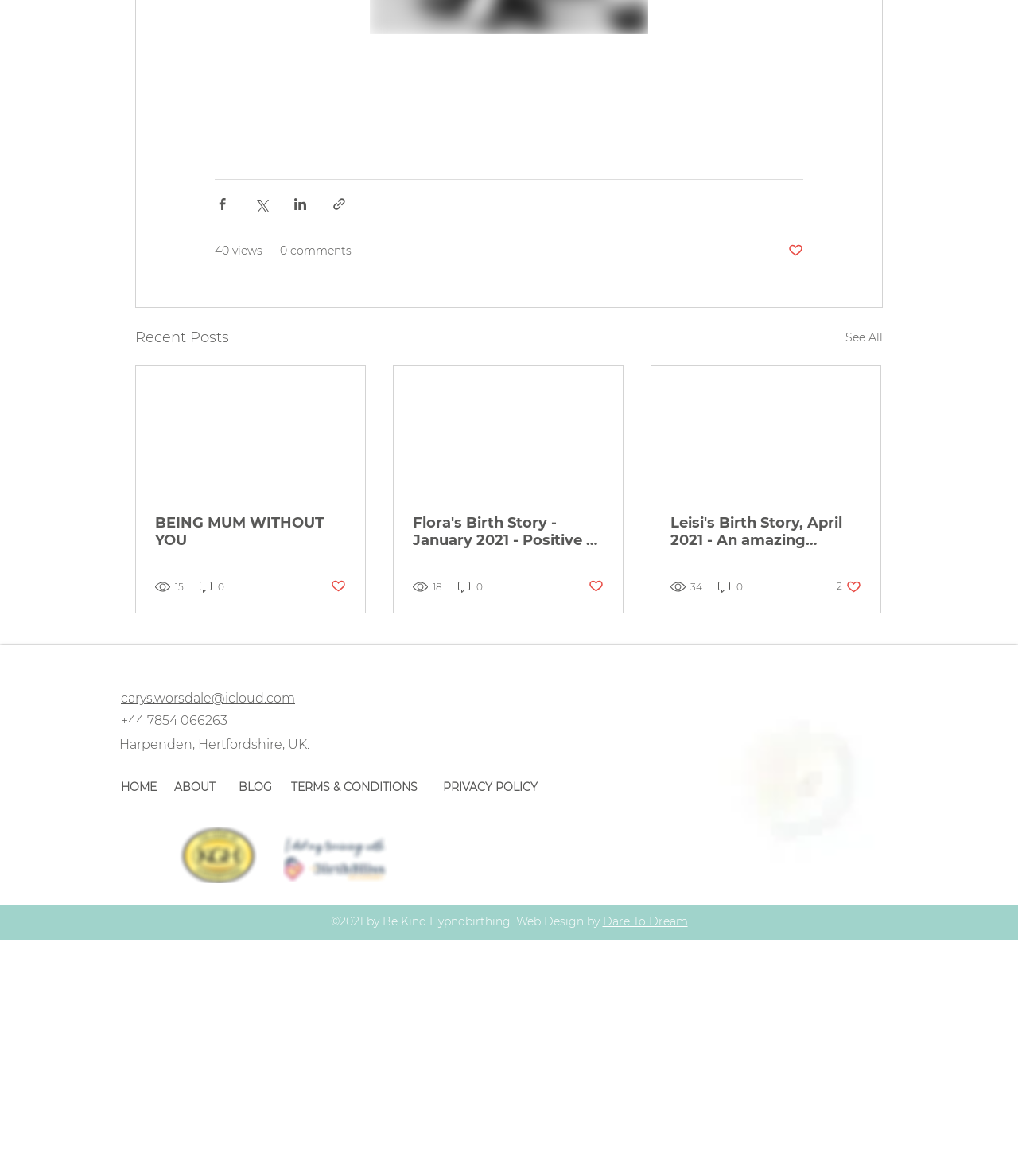How many social media sharing buttons are there?
Provide a comprehensive and detailed answer to the question.

I counted the number of social media sharing buttons at the top of the webpage, which are 'Share via Facebook', 'Share via Twitter', 'Share via LinkedIn', and 'Share via link'.